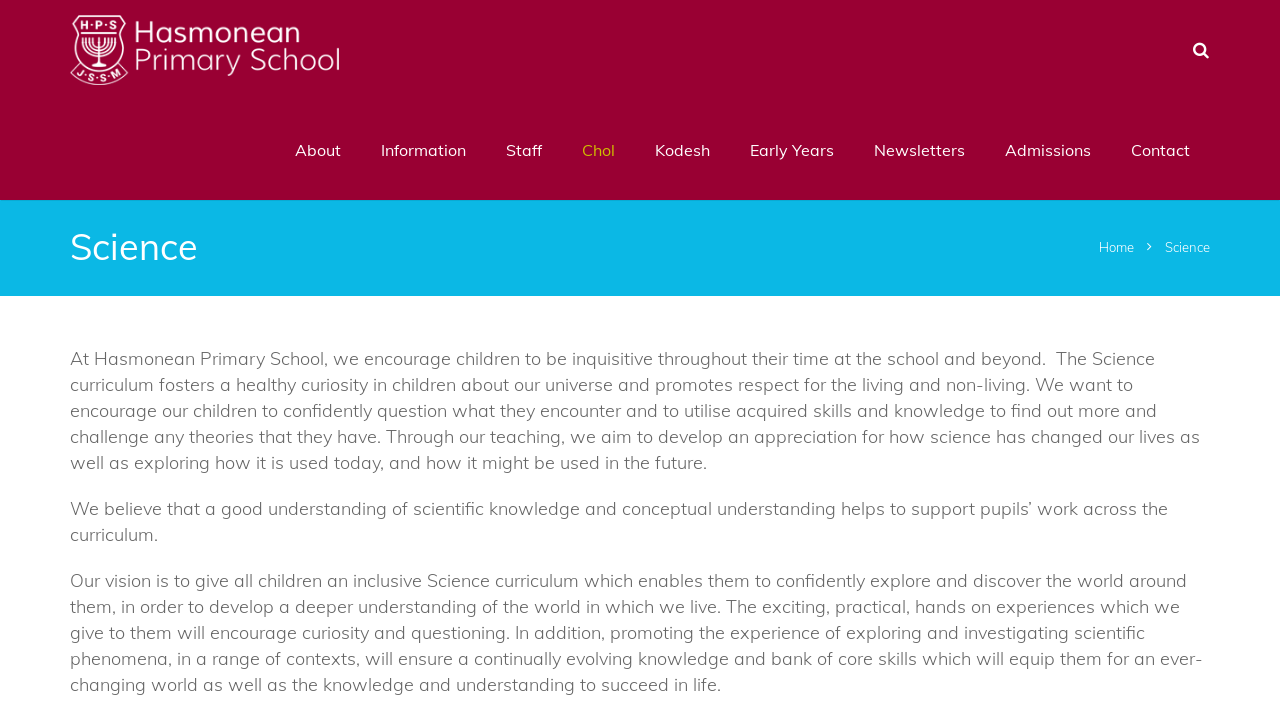What is the relationship between scientific knowledge and work across the curriculum?
Kindly offer a detailed explanation using the data available in the image.

According to the second paragraph of the webpage, a good understanding of scientific knowledge and conceptual understanding helps to support pupils' work across the curriculum.